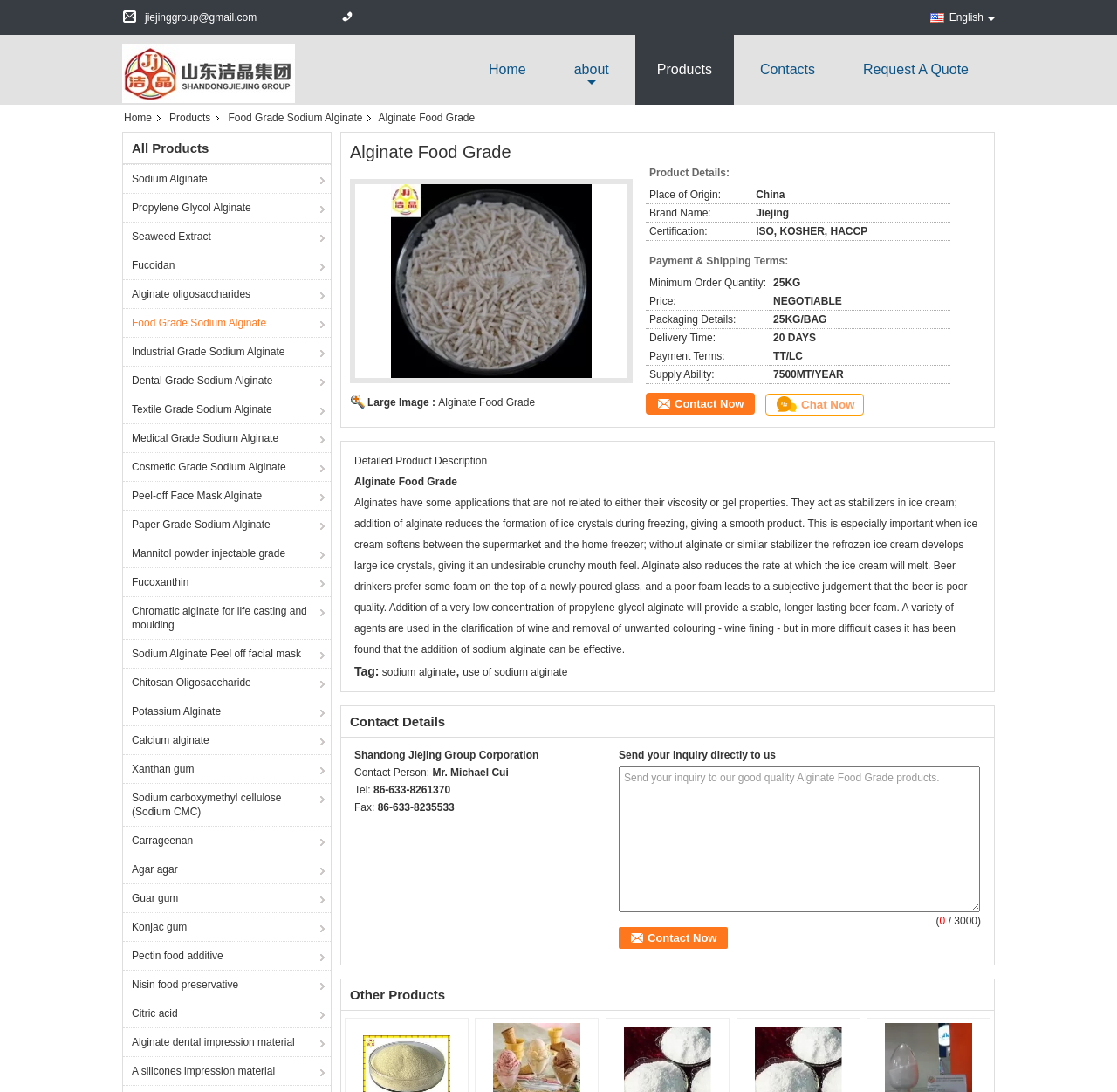What is the email address of the manufacturer?
Please give a well-detailed answer to the question.

I found the email address by looking at the top-left corner of the webpage, where there is a table with several cells. The first cell contains the email address 'jiejinggroup@gmail.com'.